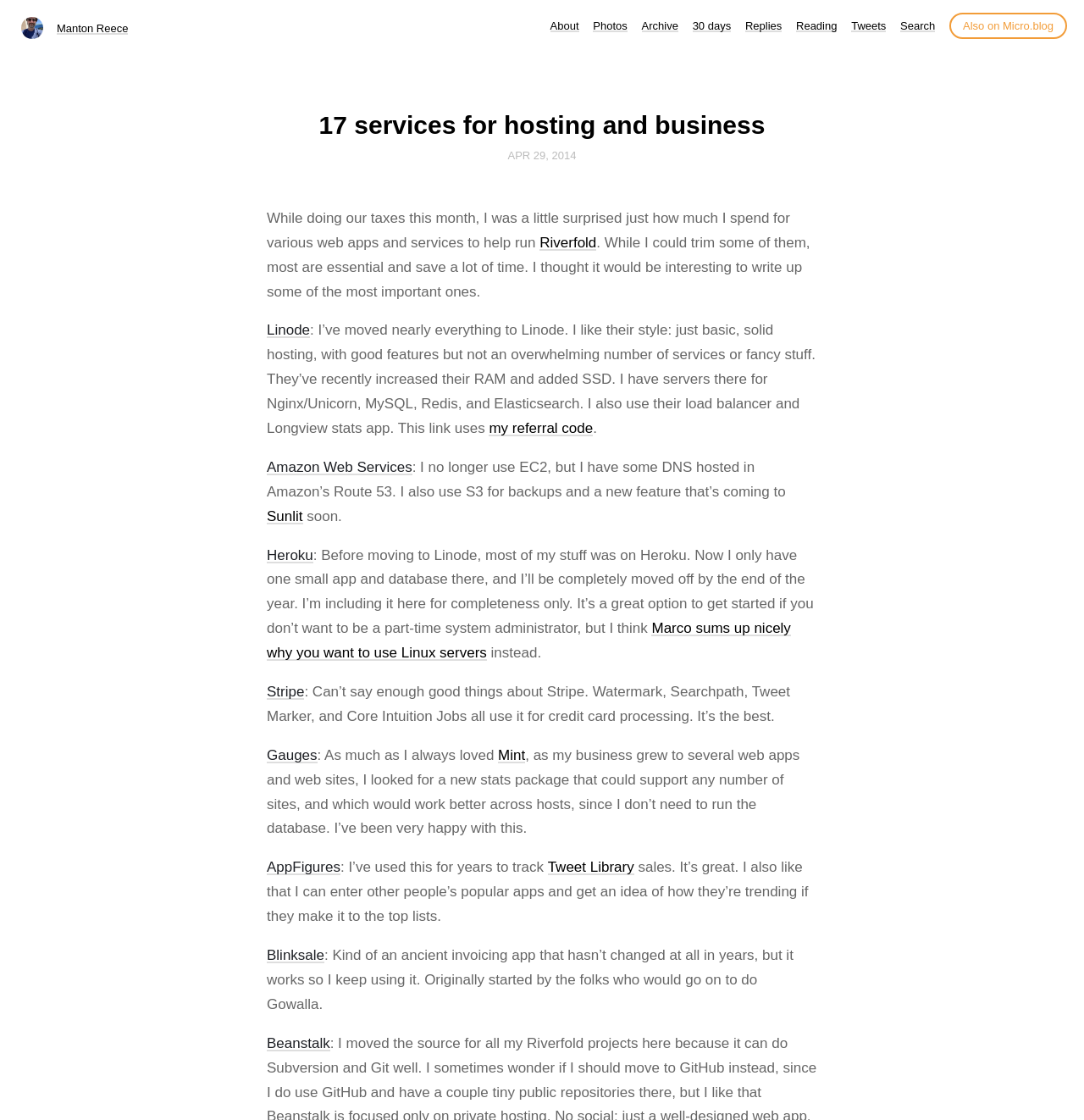Locate the coordinates of the bounding box for the clickable region that fulfills this instruction: "Visit the 'Photos' page".

[0.547, 0.017, 0.579, 0.029]